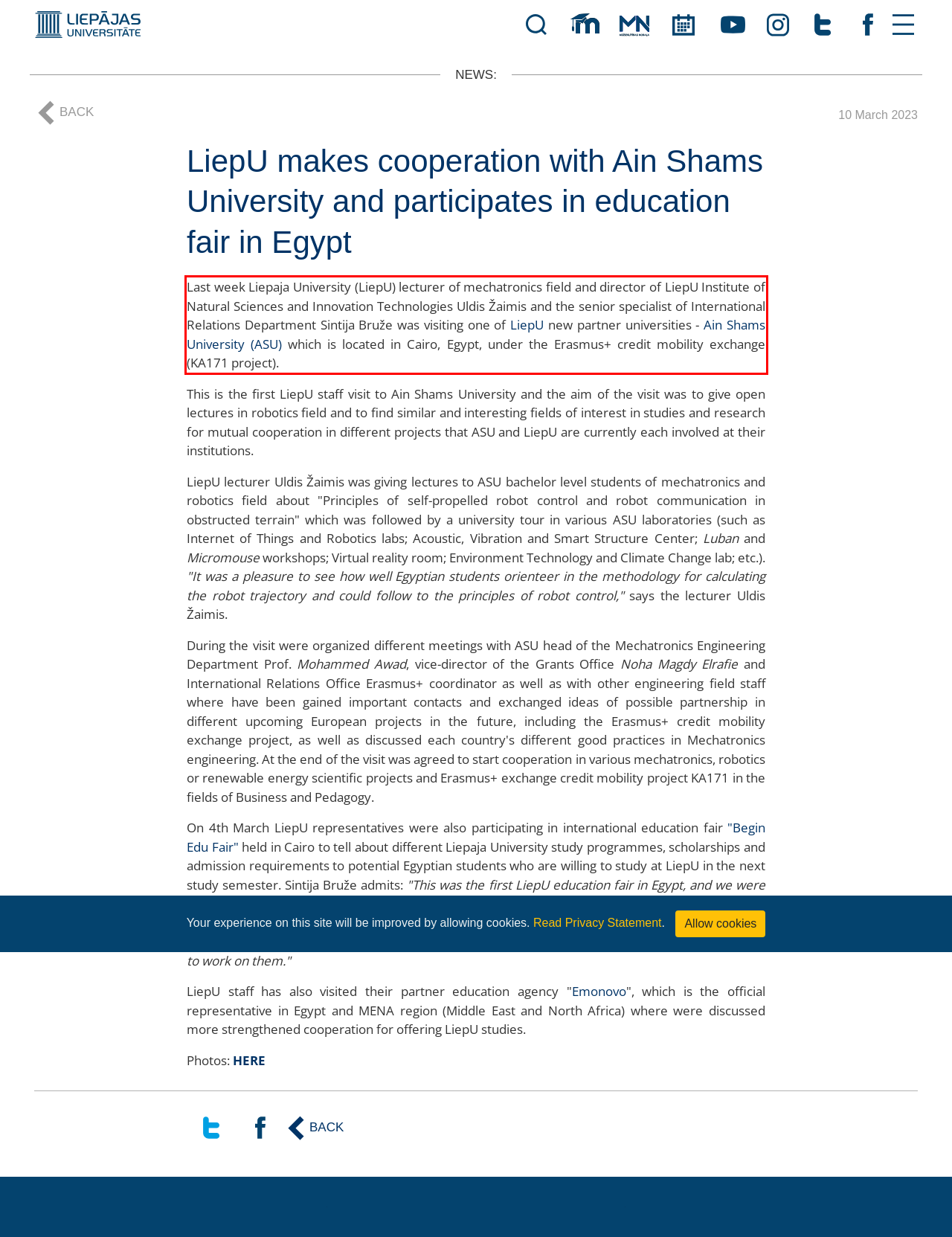Identify the text inside the red bounding box on the provided webpage screenshot by performing OCR.

Last week Liepaja University (LiepU) lecturer of mechatronics field and director of LiepU Institute of Natural Sciences and Innovation Technologies Uldis Žaimis and the senior specialist of International Relations Department Sintija Bruže was visiting one of LiepU new partner universities - Ain Shams University (ASU) which is located in Cairo, Egypt, under the Erasmus+ credit mobility exchange (KA171 project).